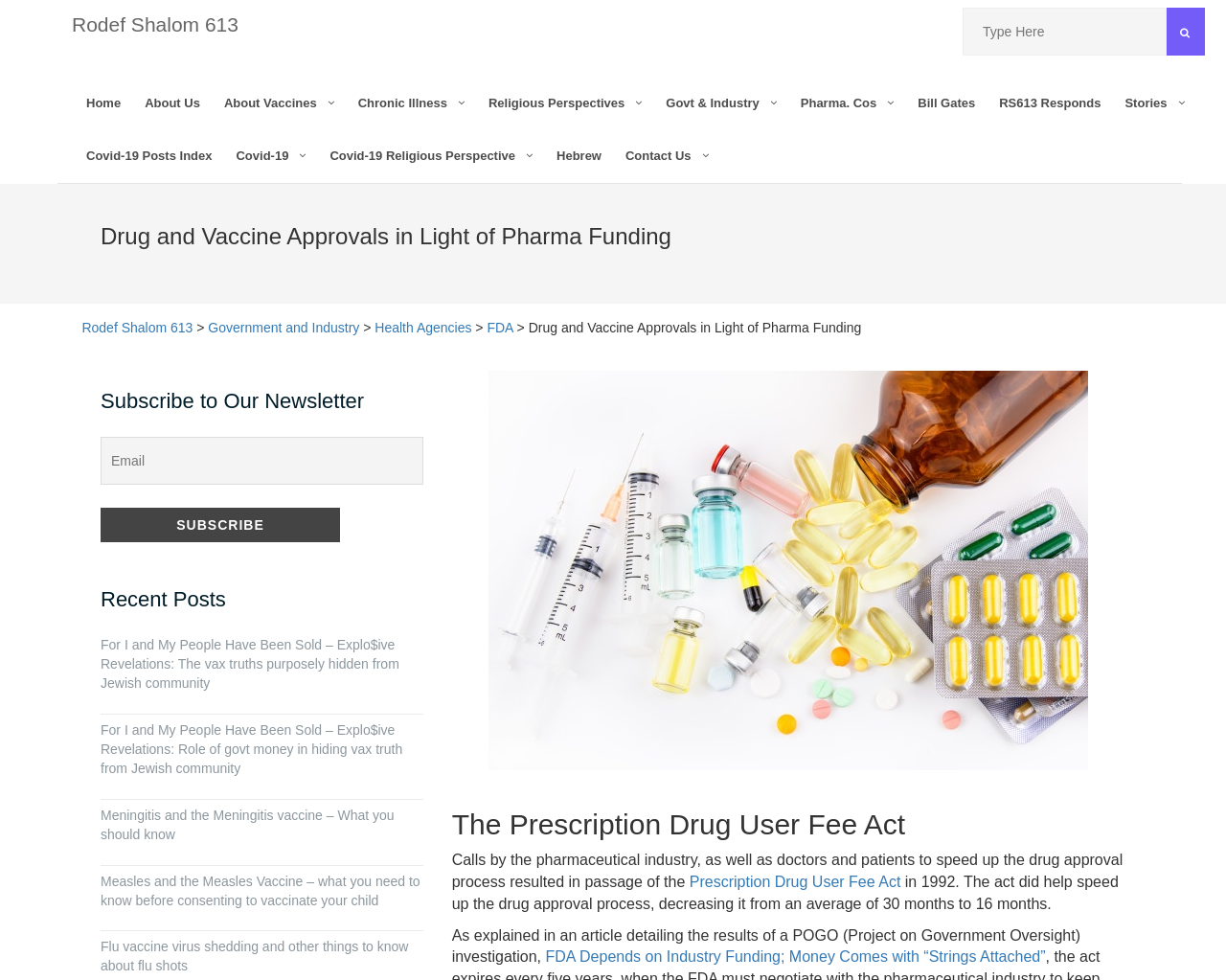Look at the image and answer the question in detail:
What is the Prescription Drug User Fee Act about?

The Prescription Drug User Fee Act is mentioned in the webpage as a result of calls by the pharmaceutical industry, doctors, and patients to speed up the drug approval process. The act was passed in 1992 and decreased the average drug approval time from 30 months to 16 months.